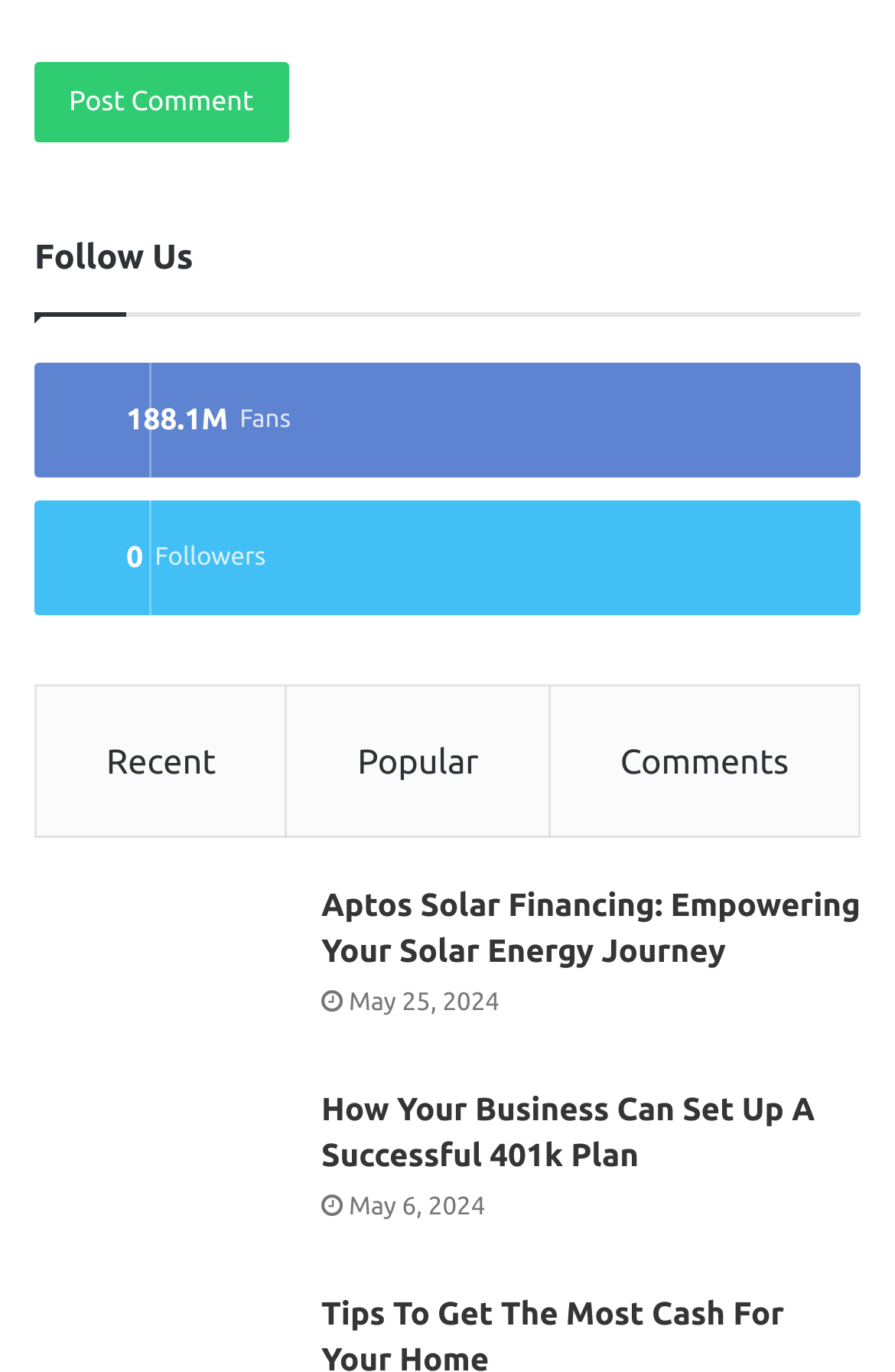Specify the bounding box coordinates of the element's area that should be clicked to execute the given instruction: "Check the post dated 'May 25, 2024'". The coordinates should be four float numbers between 0 and 1, i.e., [left, top, right, bottom].

[0.39, 0.722, 0.558, 0.742]